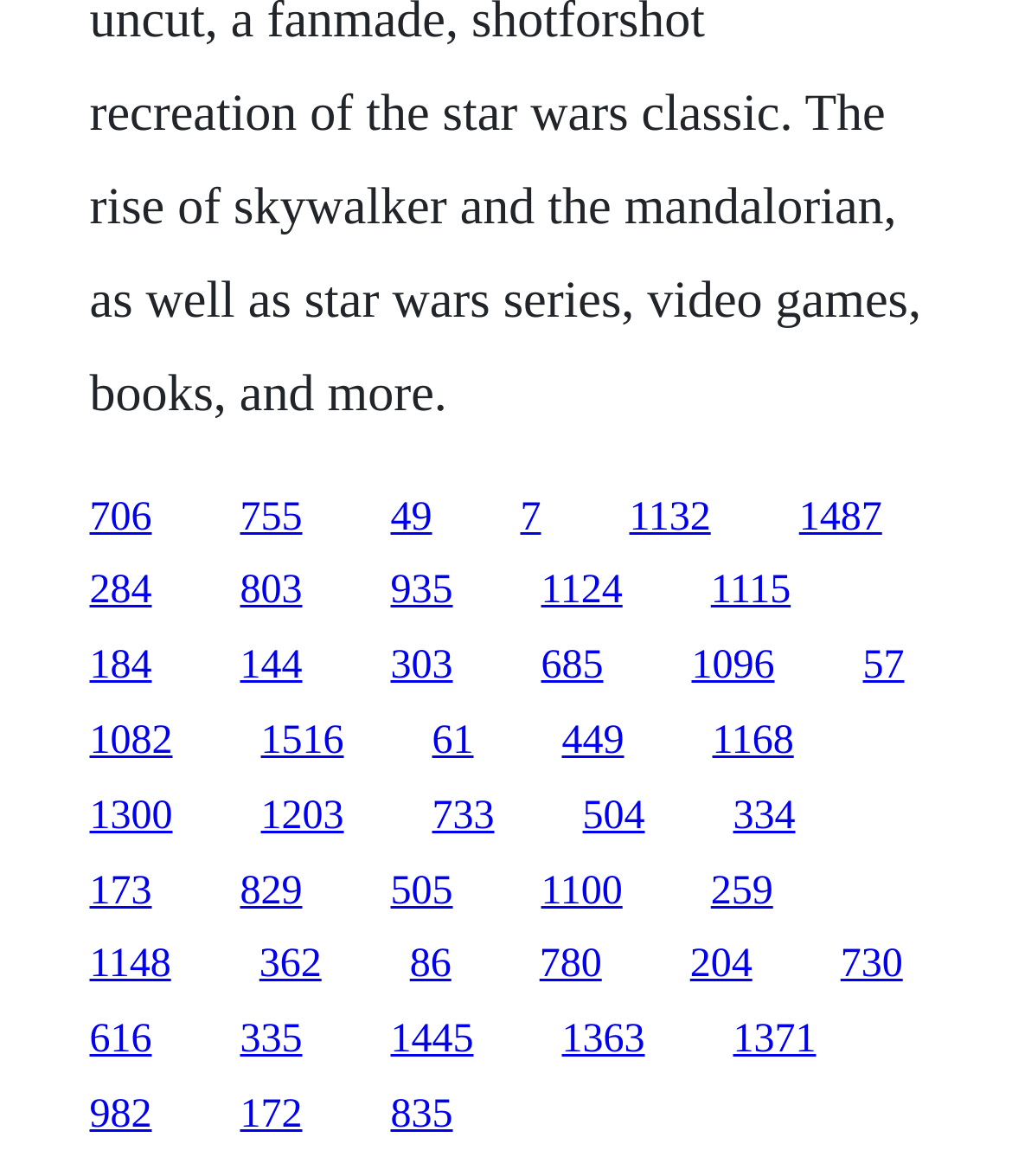Answer briefly with one word or phrase:
How many links have a width greater than 0.1?

15